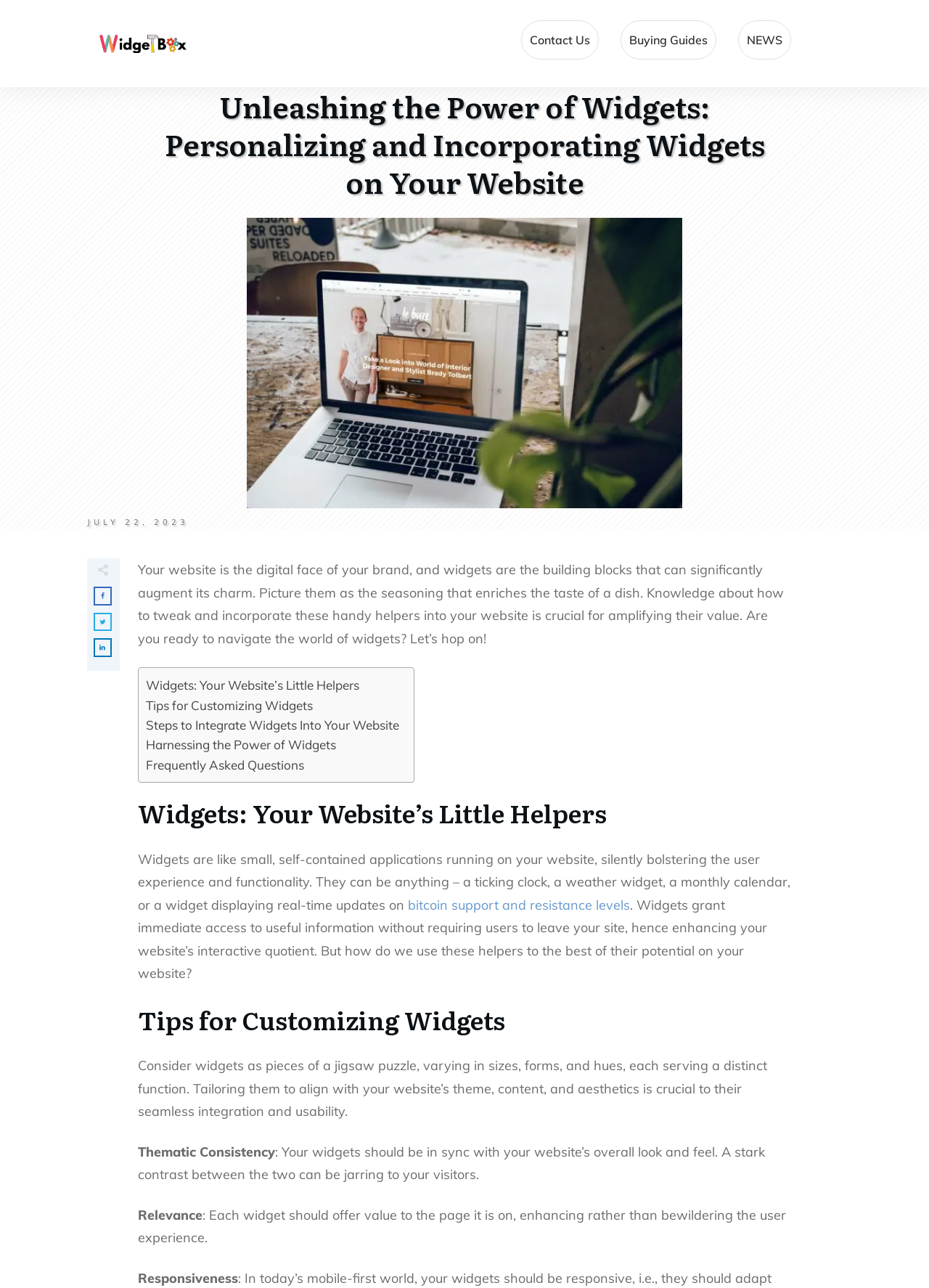Identify the bounding box coordinates for the UI element mentioned here: "Frequently Asked Questions". Provide the coordinates as four float values between 0 and 1, i.e., [left, top, right, bottom].

[0.157, 0.586, 0.327, 0.601]